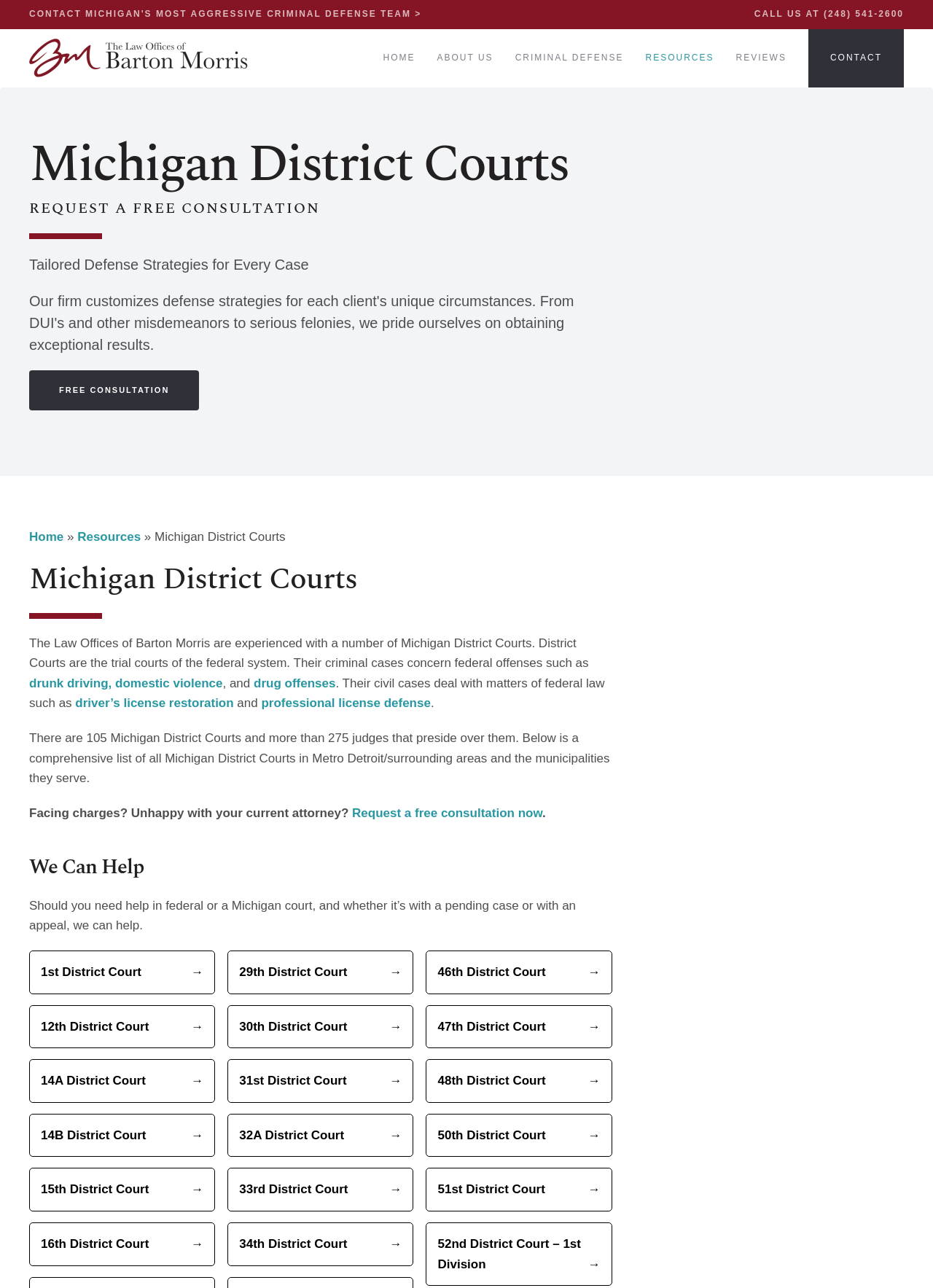Please find the bounding box coordinates for the clickable element needed to perform this instruction: "Go to the 1st District Court page".

[0.031, 0.738, 0.231, 0.772]